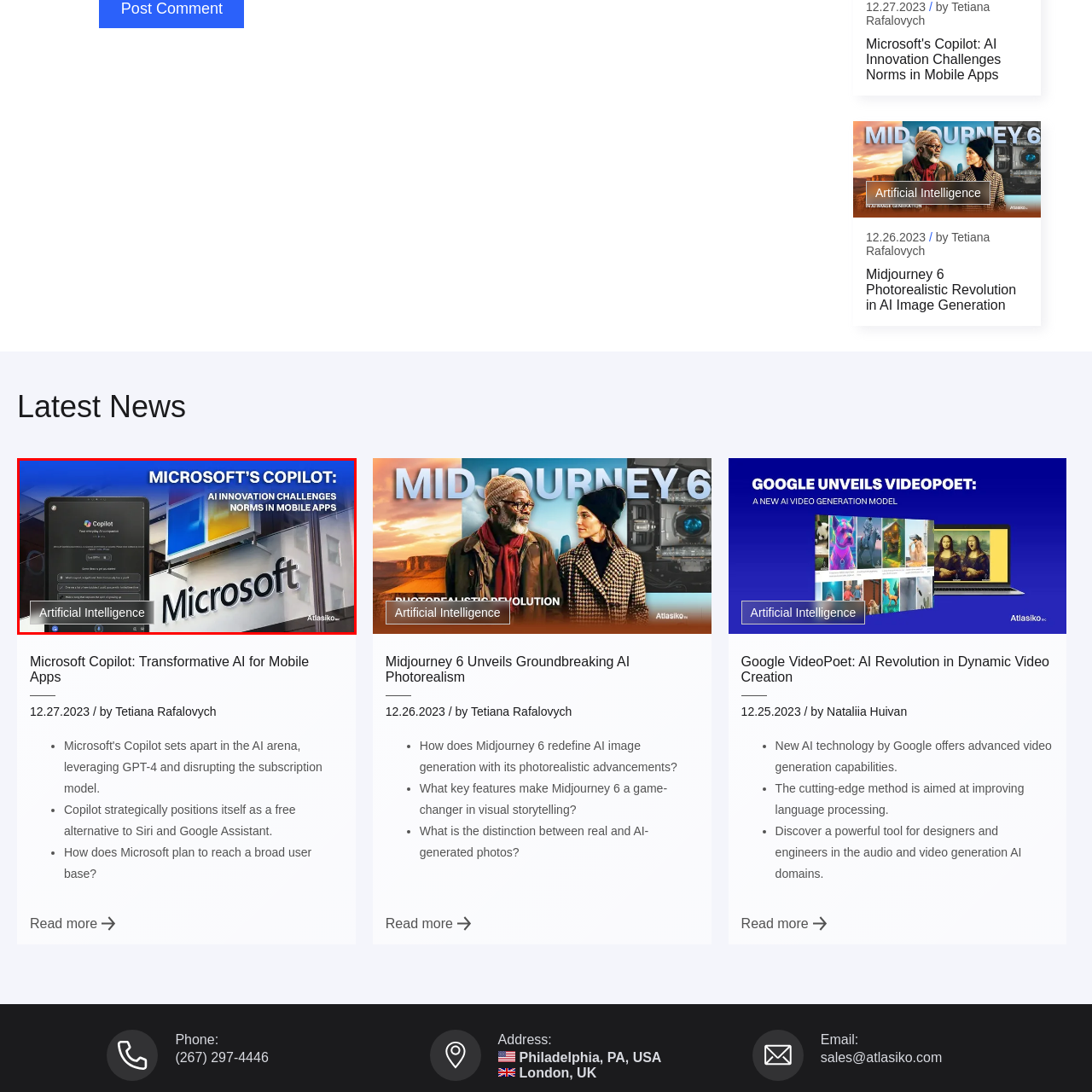Study the image surrounded by the red bounding box and respond as thoroughly as possible to the following question, using the image for reference: What is the purpose of Microsoft's Copilot?

The image illustrates how Microsoft is positioning Copilot as a significant contender in enhancing user experience through smart technology, suggesting that the purpose of Microsoft's Copilot is to enhance user experience.